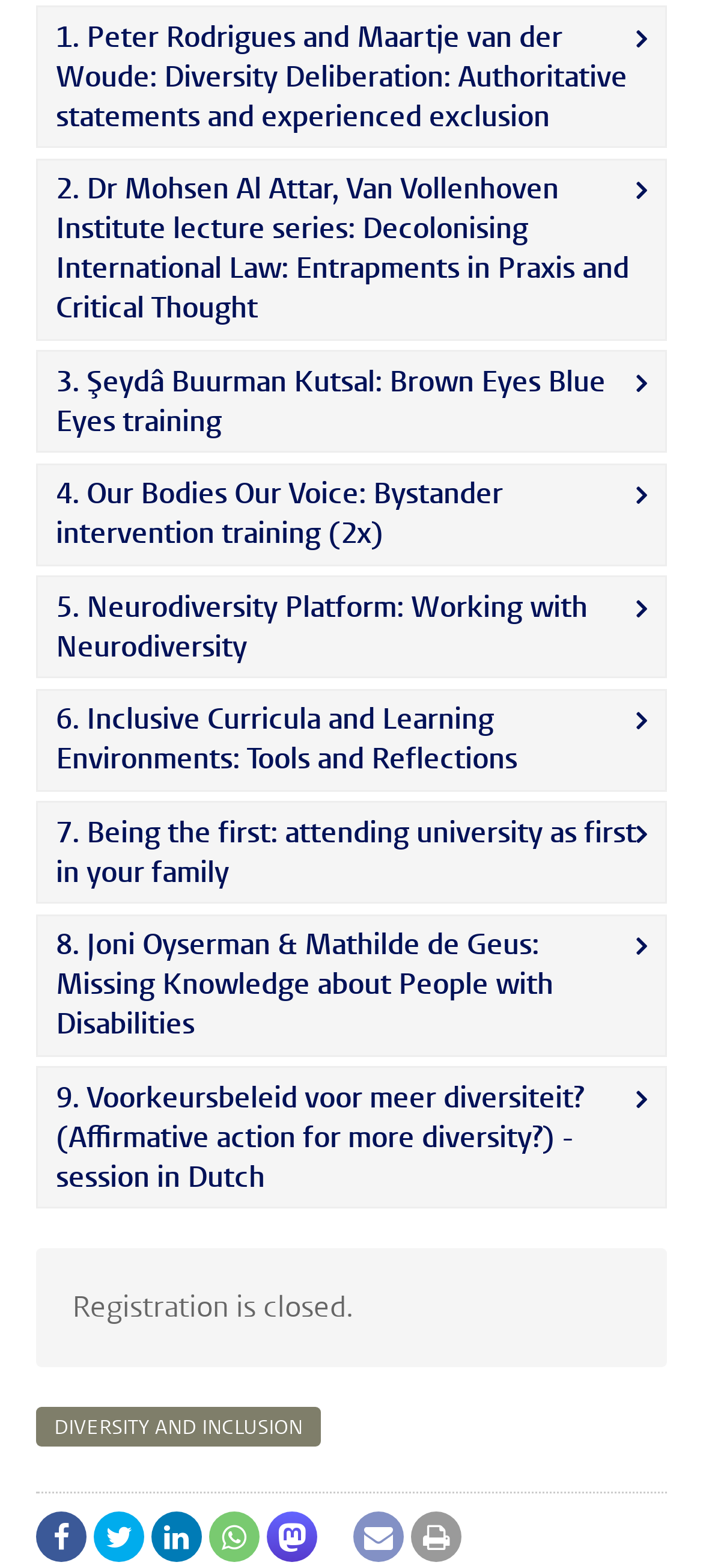What is the last element at the bottom of the webpage?
Refer to the image and provide a thorough answer to the question.

I looked at the bounding box coordinates of the elements at the bottom of the webpage and found that the last element is a button with bounding box coordinates [0.585, 0.964, 0.656, 0.996] and OCR text ''.